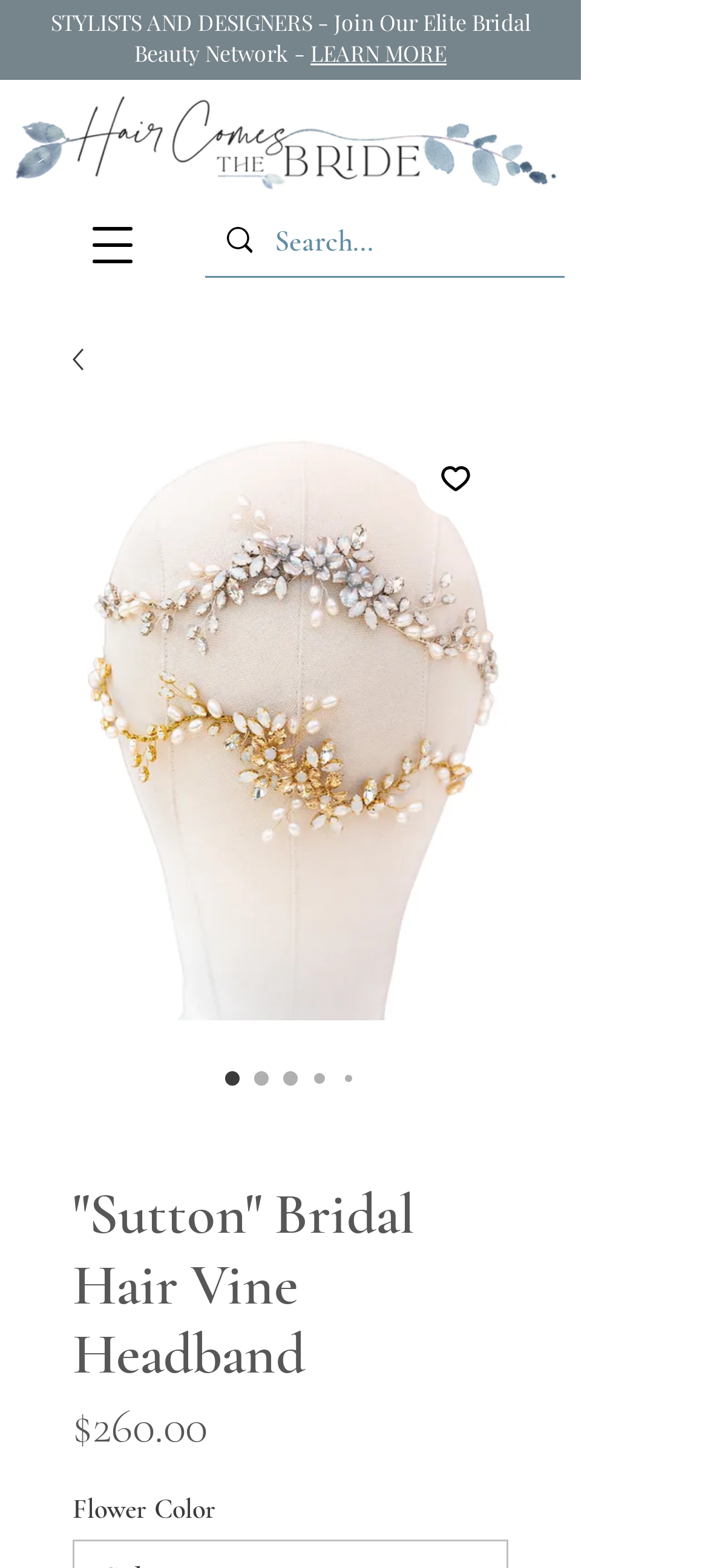Please provide a detailed answer to the question below by examining the image:
What is the function of the button with the label 'Open navigation menu'?

I found the button with the label 'Open navigation menu' and the bounding box coordinates [0.103, 0.132, 0.213, 0.18], which has a popup dialog, indicating that it opens a navigation menu.